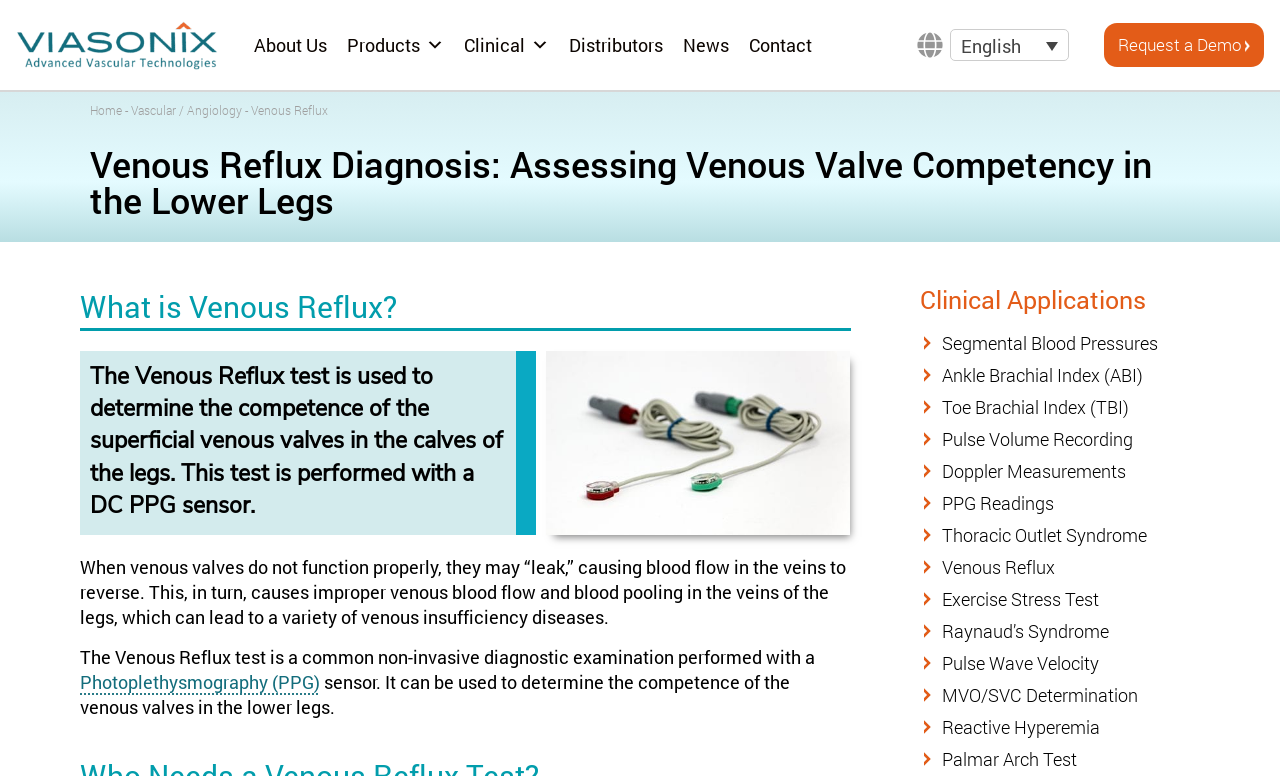Pinpoint the bounding box coordinates of the element you need to click to execute the following instruction: "Click the 'About Us' link". The bounding box should be represented by four float numbers between 0 and 1, in the format [left, top, right, bottom].

[0.191, 0.032, 0.264, 0.084]